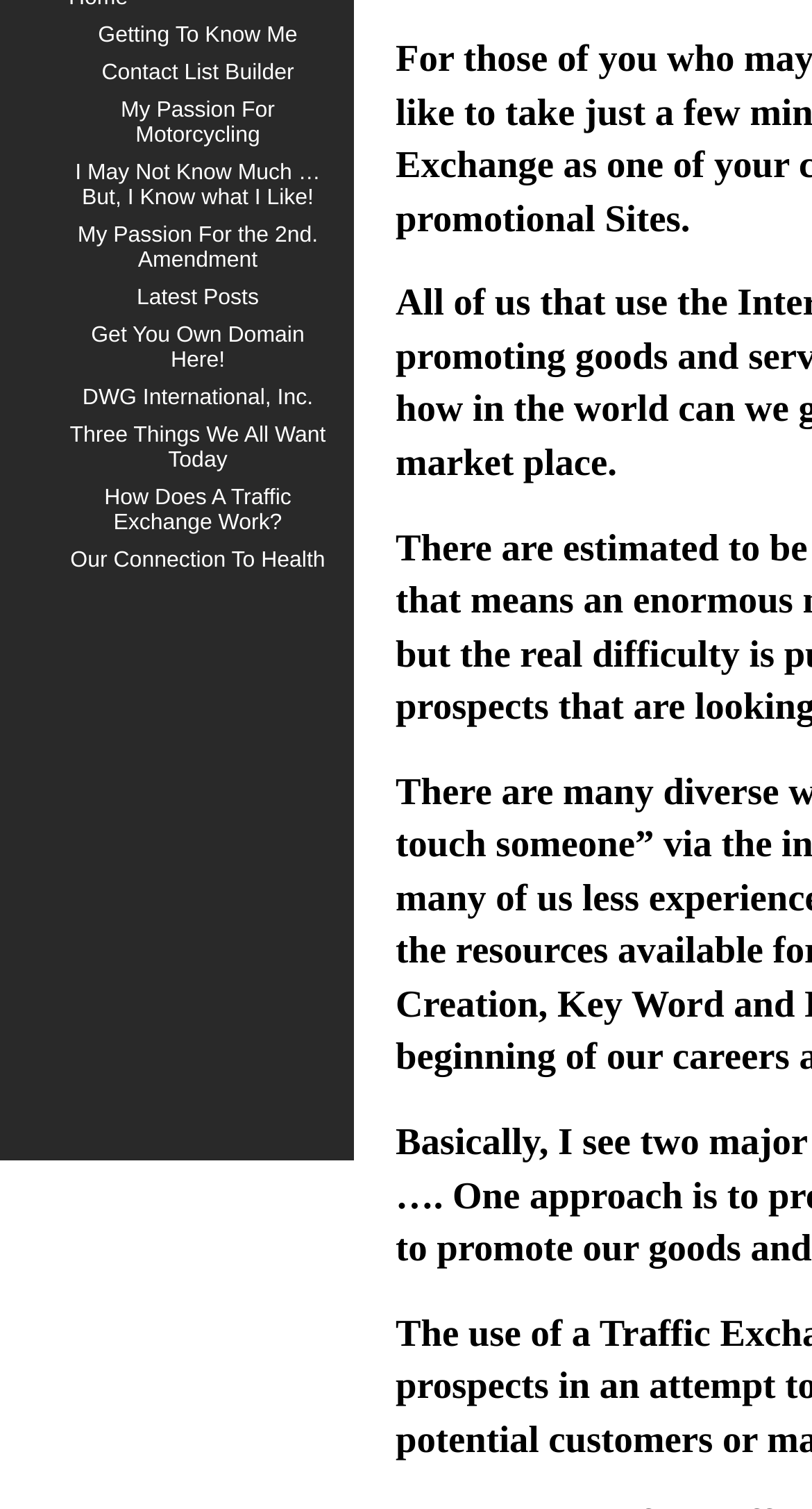Using the format (top-left x, top-left y, bottom-right x, bottom-right y), and given the element description, identify the bounding box coordinates within the screenshot: My Passion For Motorcycling

[0.085, 0.065, 0.403, 0.098]